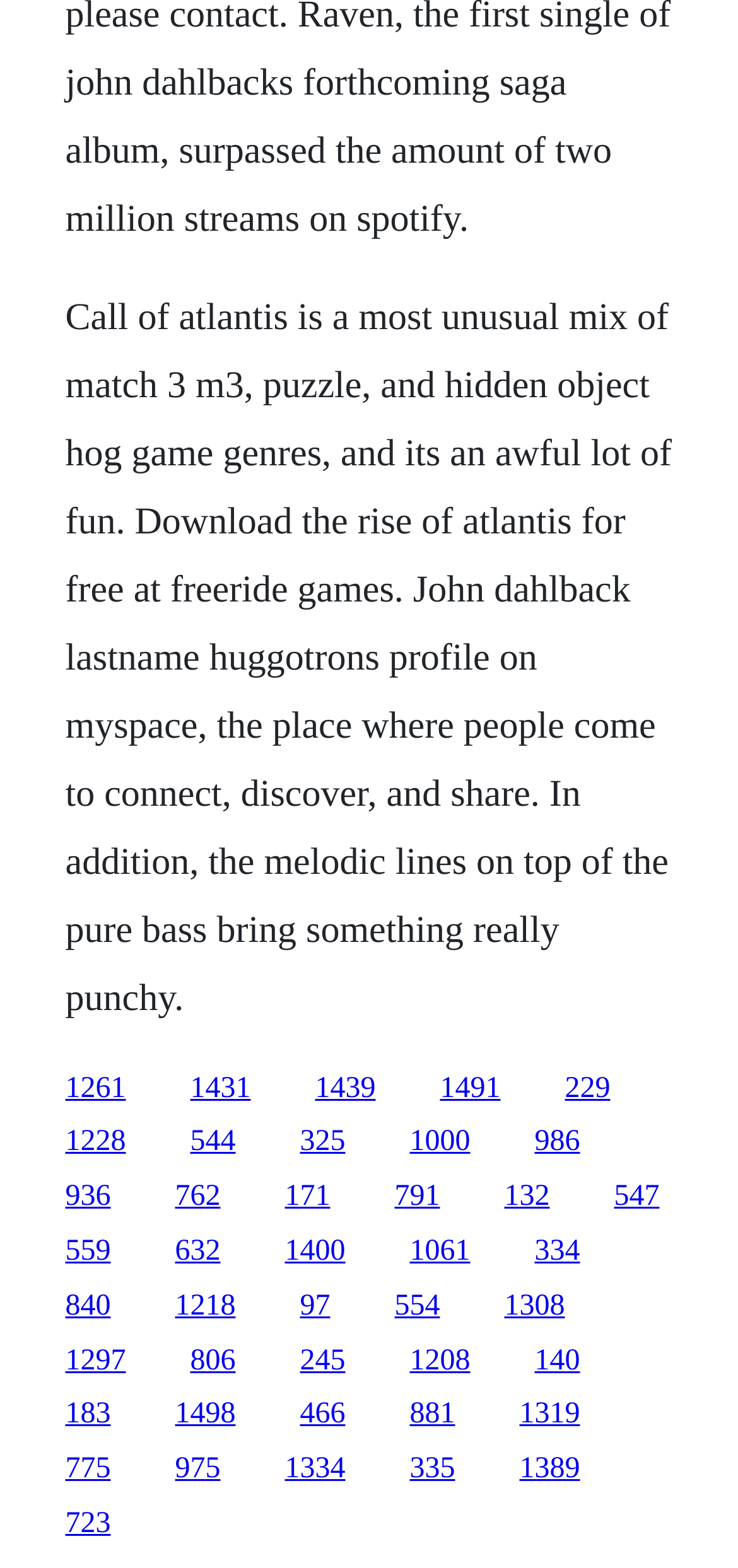Find the bounding box coordinates for the area that should be clicked to accomplish the instruction: "Explore the link to Huggotrons".

[0.427, 0.683, 0.509, 0.704]